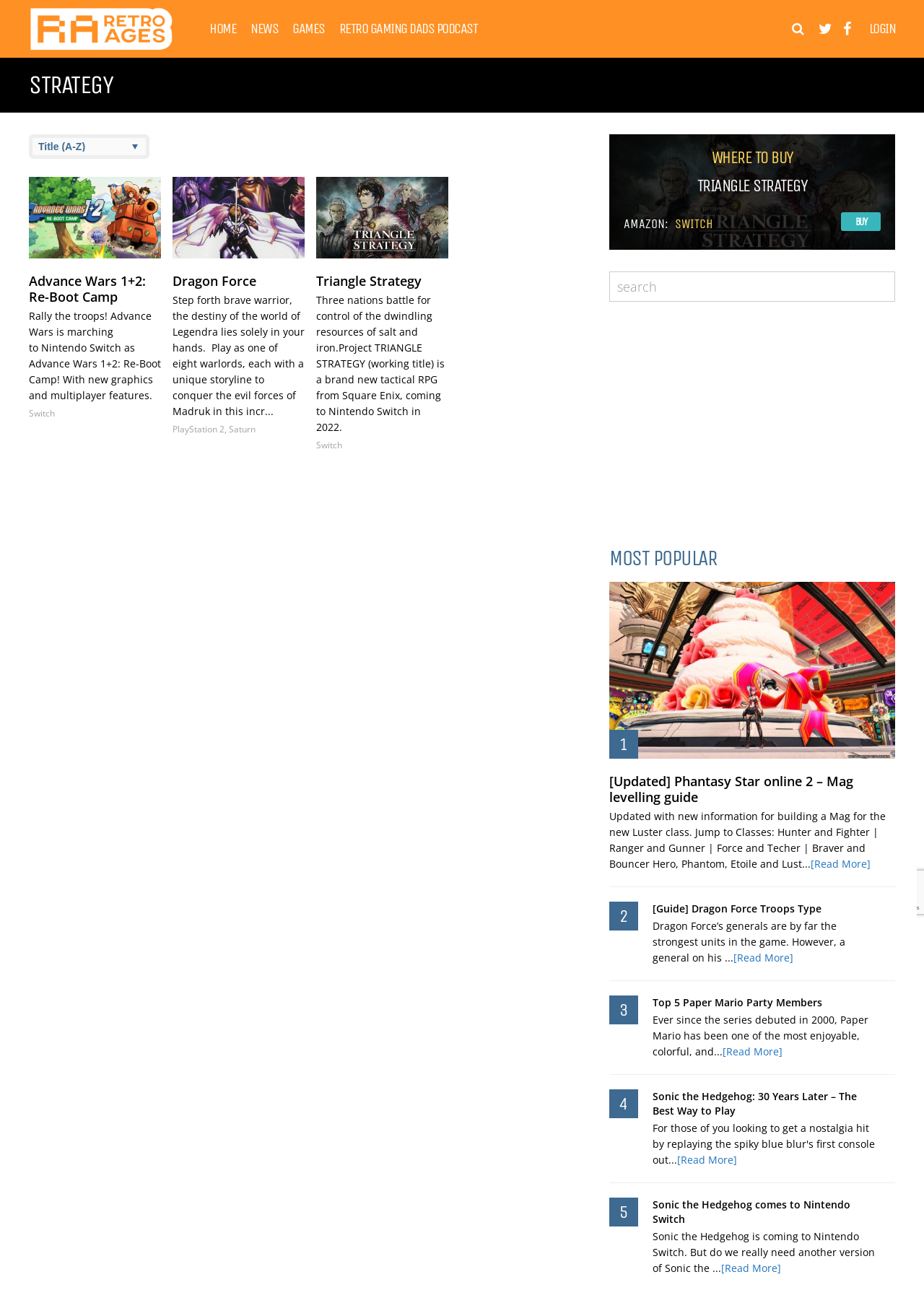Answer the question with a single word or phrase: 
What is the platform of the game 'Triangle Strategy'?

Nintendo Switch